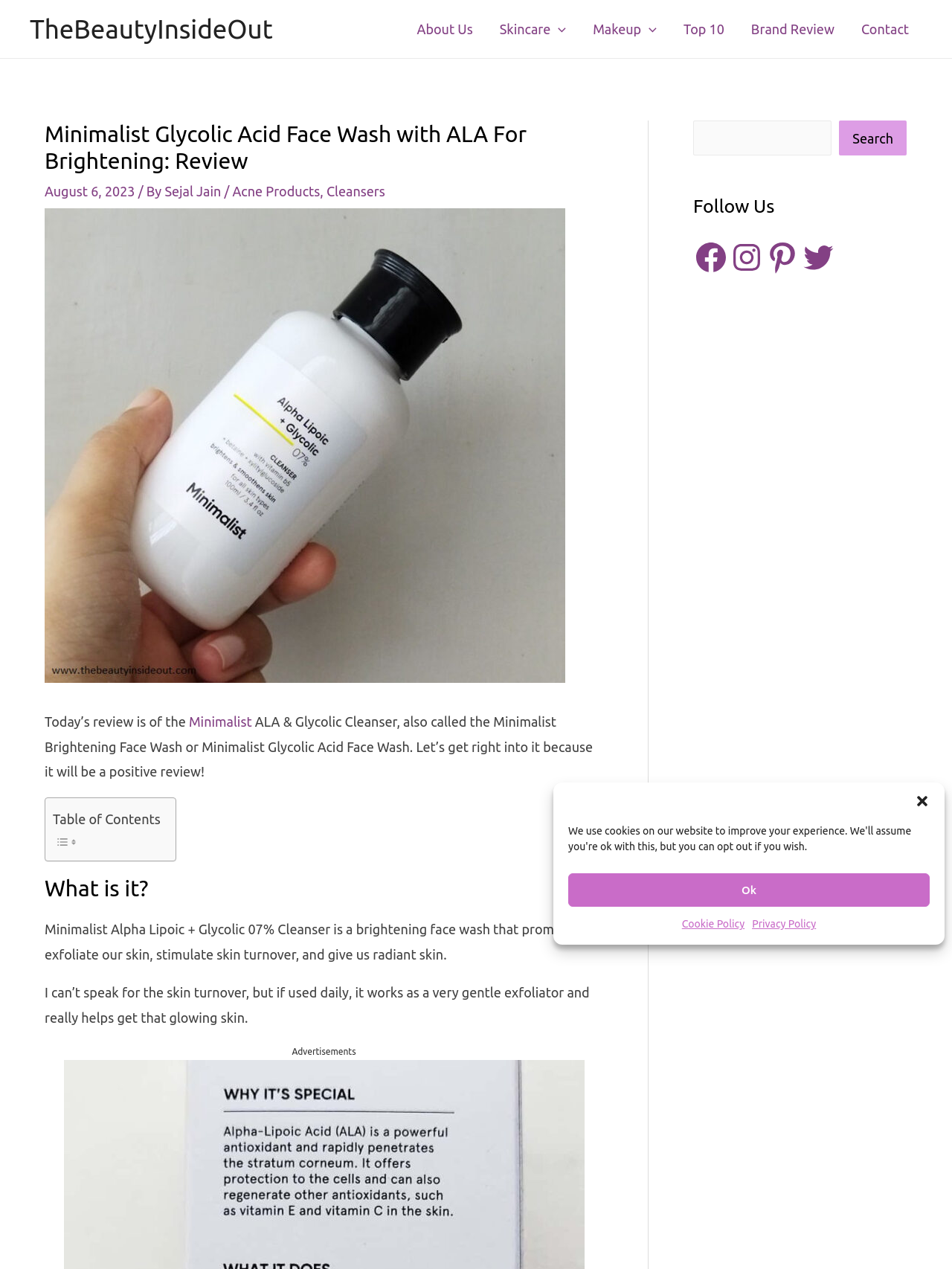Return the bounding box coordinates of the UI element that corresponds to this description: "parent_node: Makeup aria-label="Menu Toggle"". The coordinates must be given as four float numbers in the range of 0 and 1, [left, top, right, bottom].

[0.674, 0.002, 0.69, 0.043]